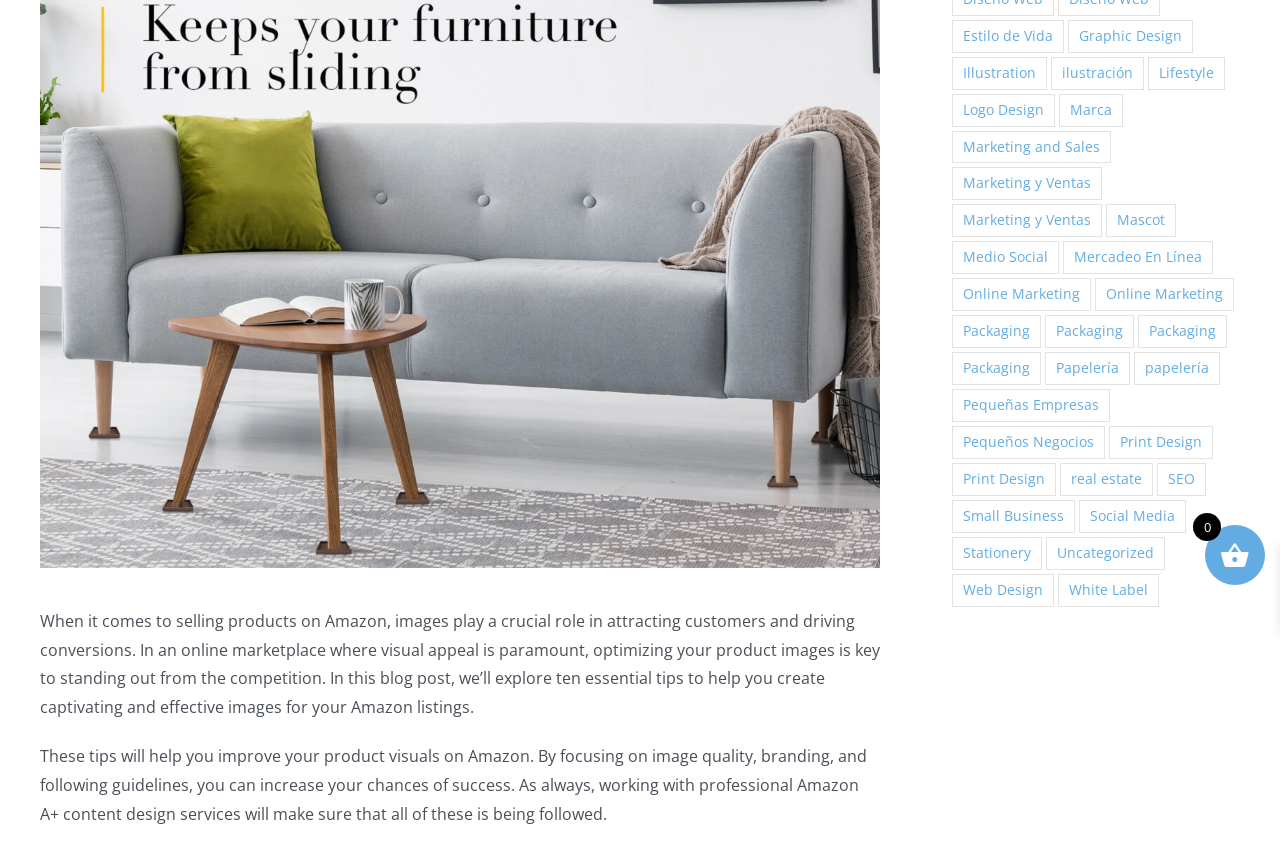For the following element description, predict the bounding box coordinates in the format (top-left x, top-left y, bottom-right x, bottom-right y). All values should be floating point numbers between 0 and 1. Description: Packaging

[0.889, 0.365, 0.959, 0.404]